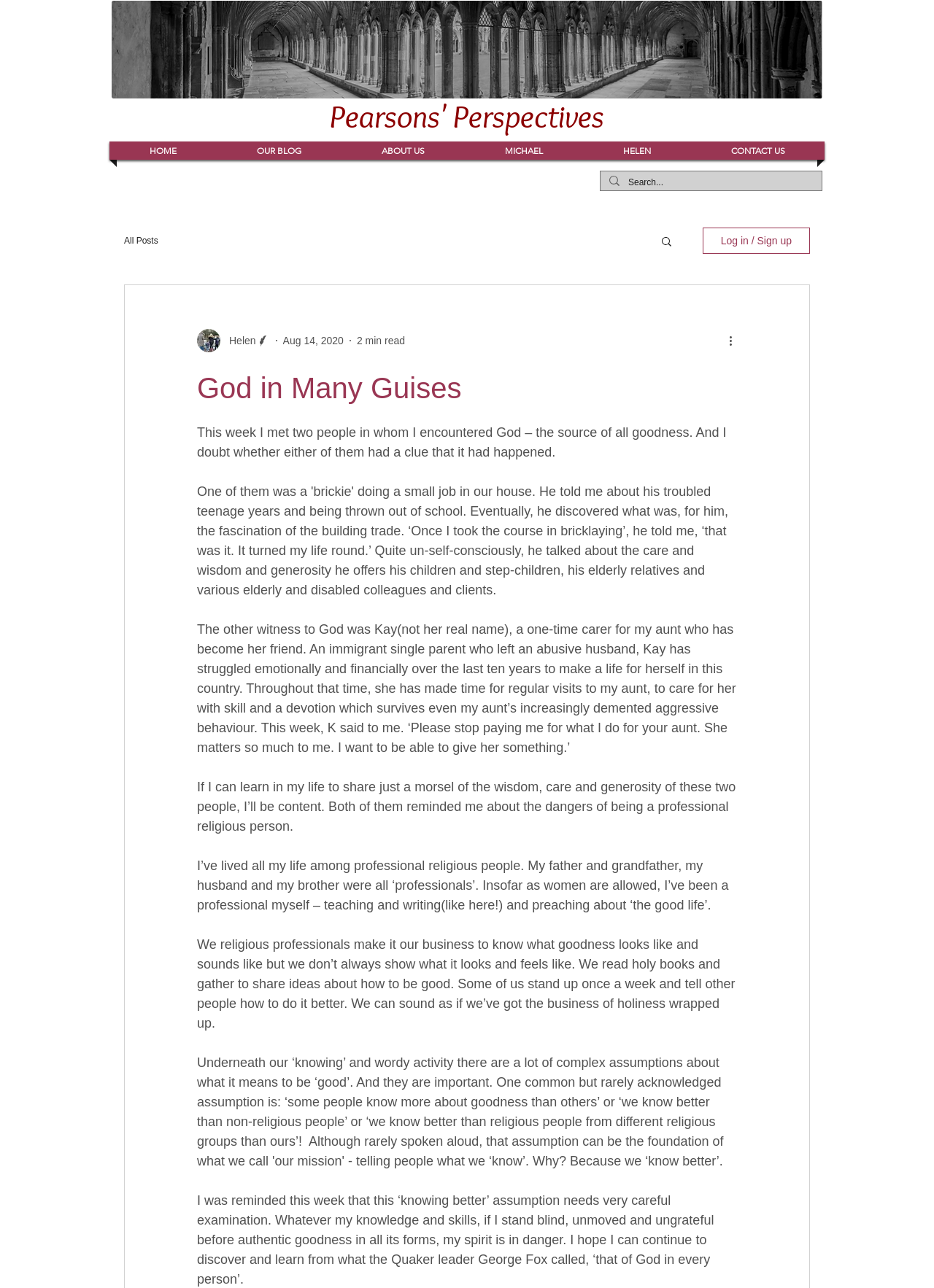Using the element description CONTACT US, predict the bounding box coordinates for the UI element. Provide the coordinates in (top-left x, top-left y, bottom-right x, bottom-right y) format with values ranging from 0 to 1.

[0.744, 0.11, 0.879, 0.124]